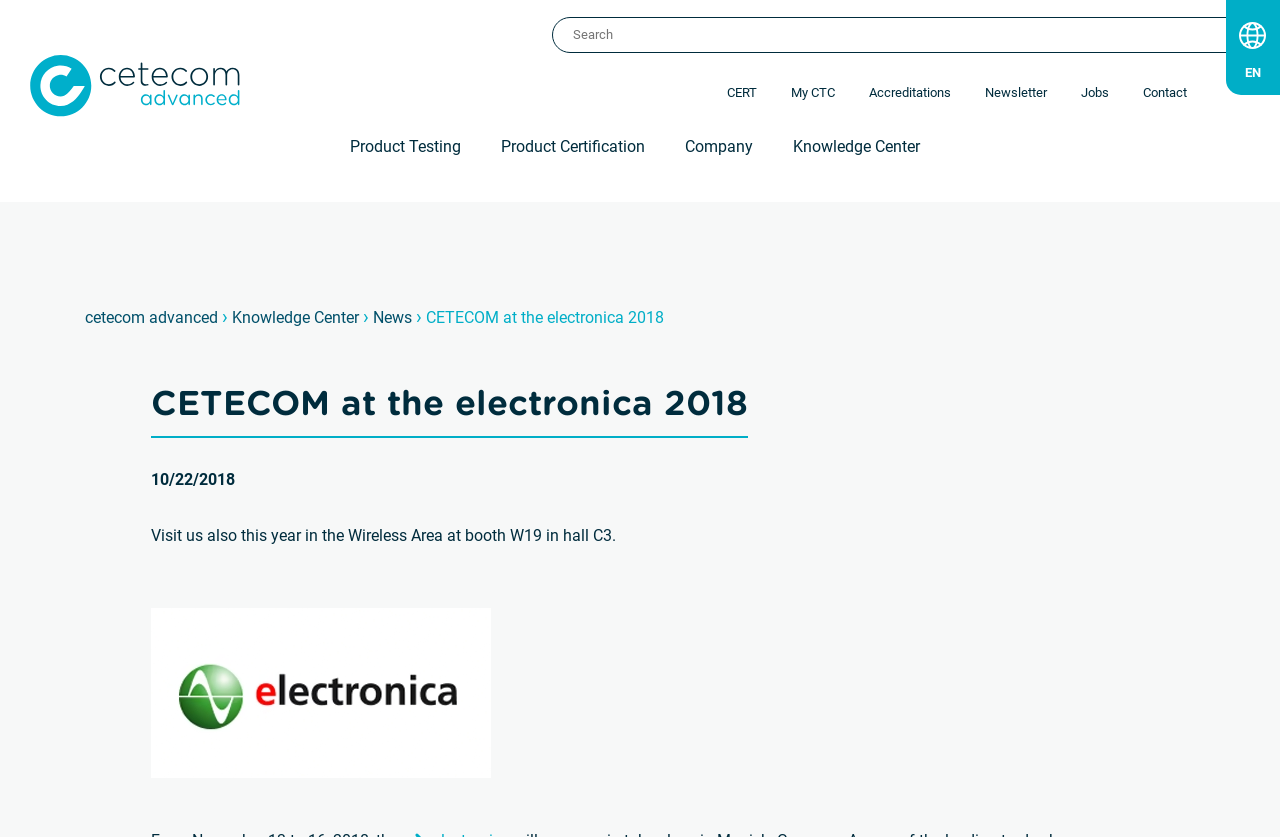Please indicate the bounding box coordinates of the element's region to be clicked to achieve the instruction: "Search for a query". Provide the coordinates as four float numbers between 0 and 1, i.e., [left, top, right, bottom].

[0.427, 0.02, 0.509, 0.063]